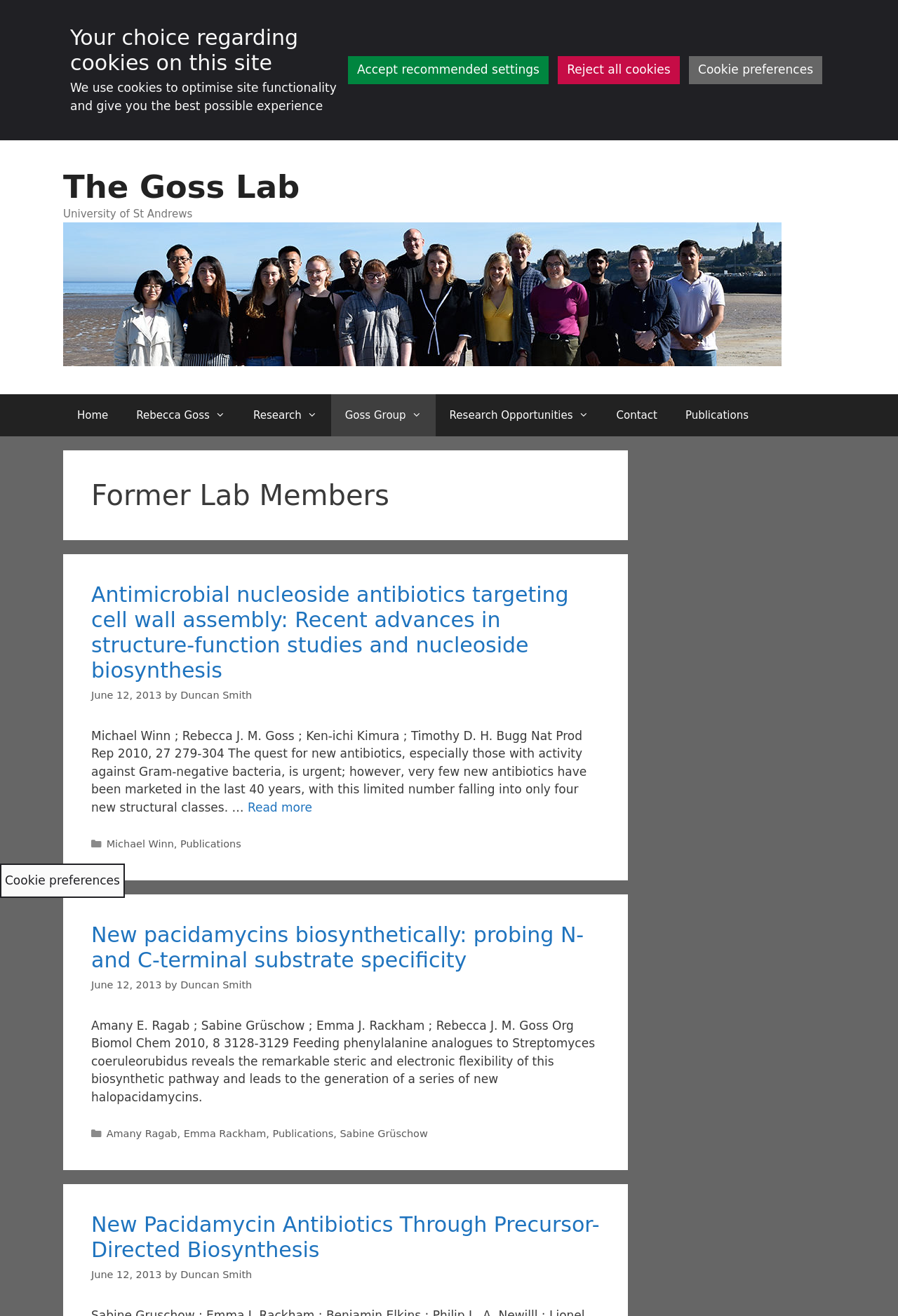Determine the bounding box coordinates of the element that should be clicked to execute the following command: "Click the 'Create Thought' button".

None